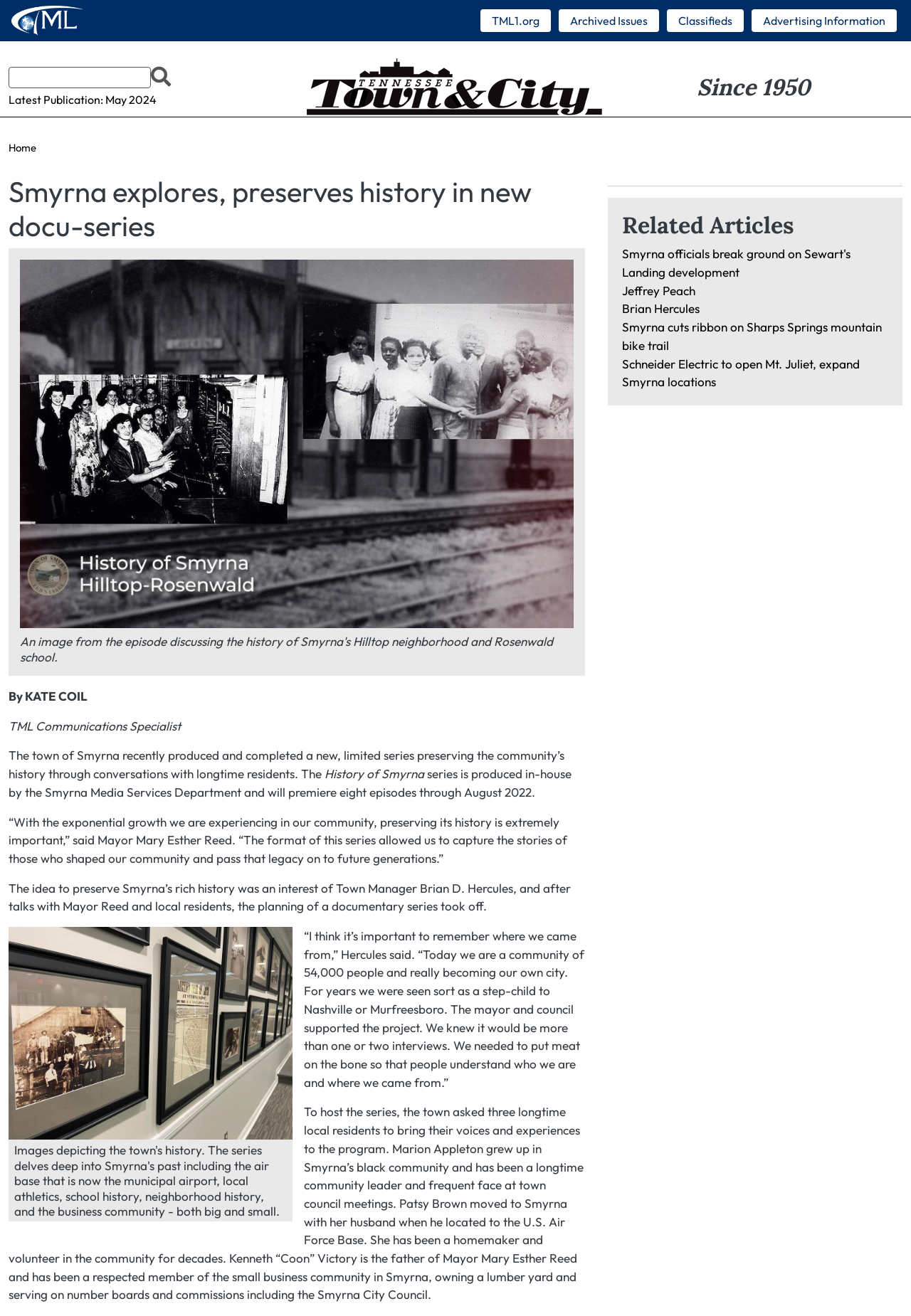Please find the bounding box coordinates of the element's region to be clicked to carry out this instruction: "Search for something".

[0.166, 0.051, 0.192, 0.069]